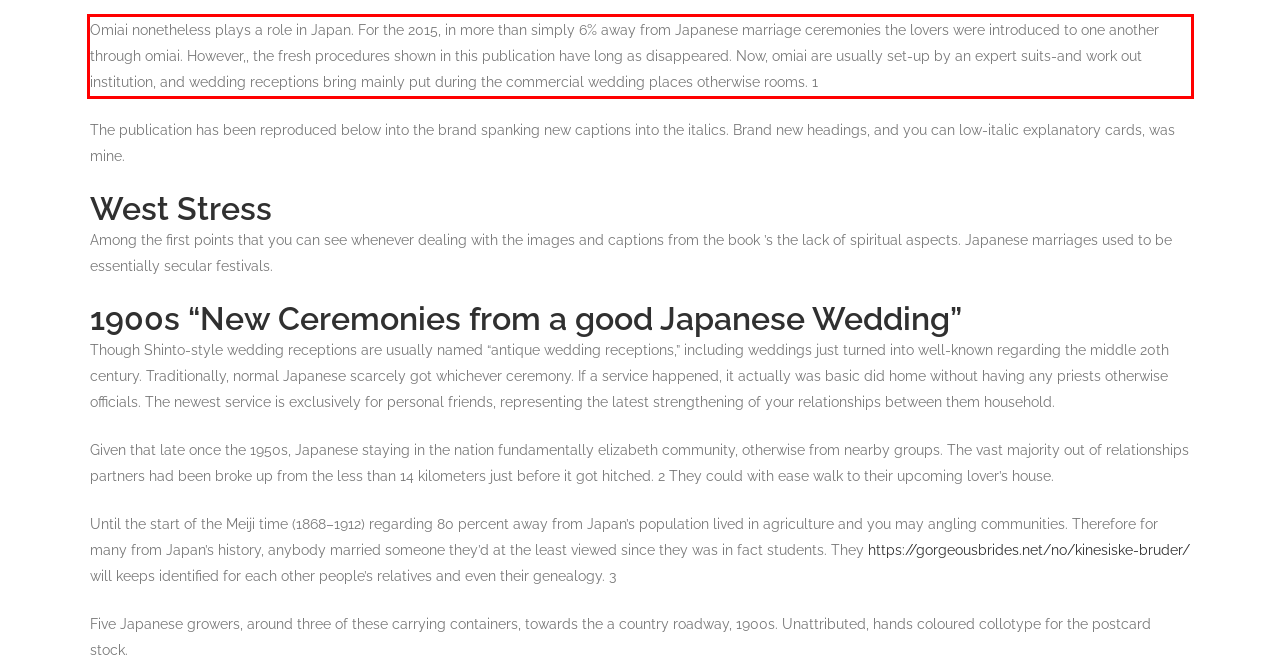Please take the screenshot of the webpage, find the red bounding box, and generate the text content that is within this red bounding box.

Omiai nonetheless plays a role in Japan. For the 2015, in more than simply 6% away from Japanese marriage ceremonies the lovers were introduced to one another through omiai. However,, the fresh procedures shown in this publication have long as disappeared. Now, omiai are usually set-up by an expert suits-and work out institution, and wedding receptions bring mainly put during the commercial wedding places otherwise rooms. 1